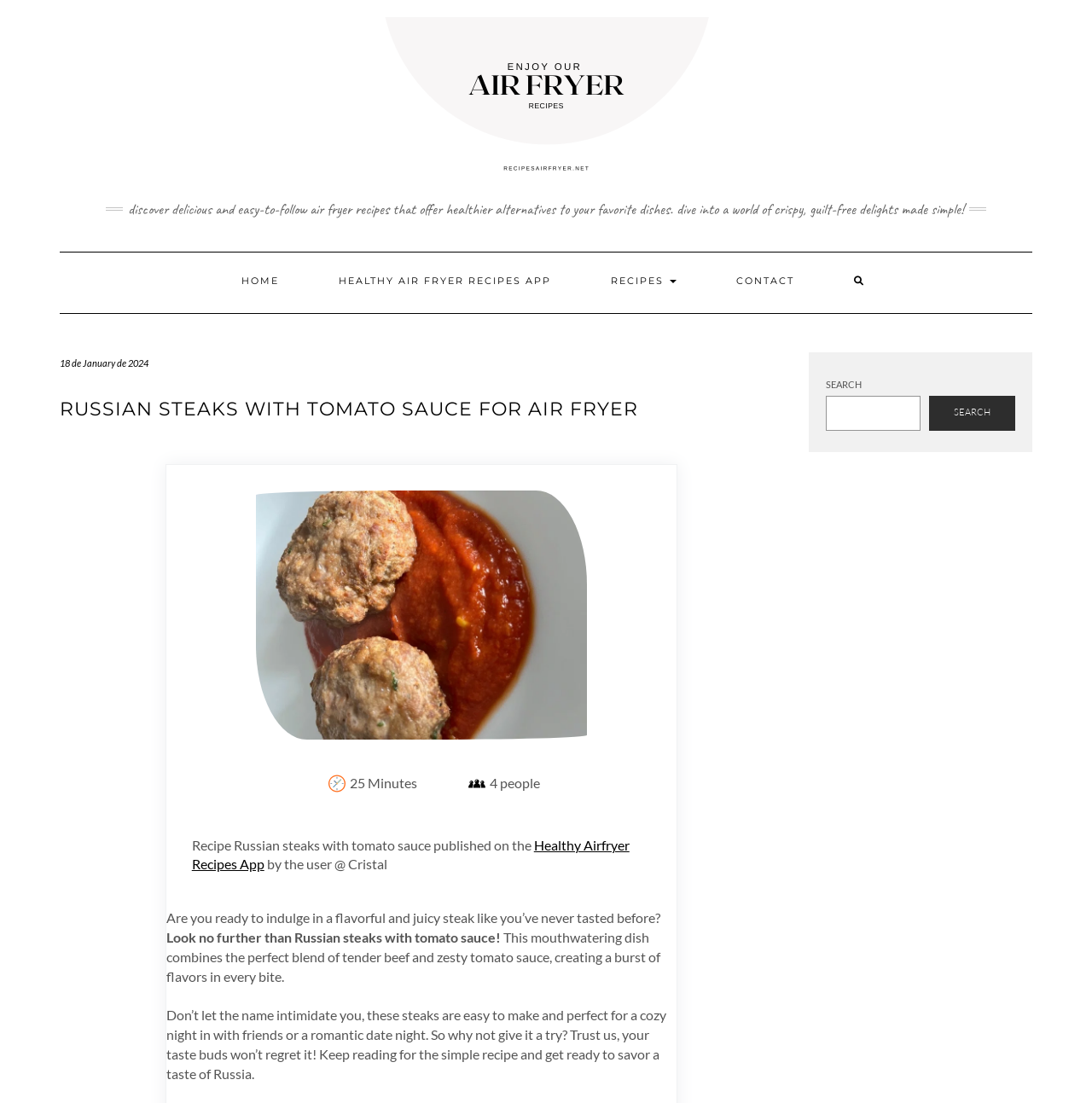What type of dish is the recipe for?
From the image, respond using a single word or phrase.

Russian steaks with tomato sauce